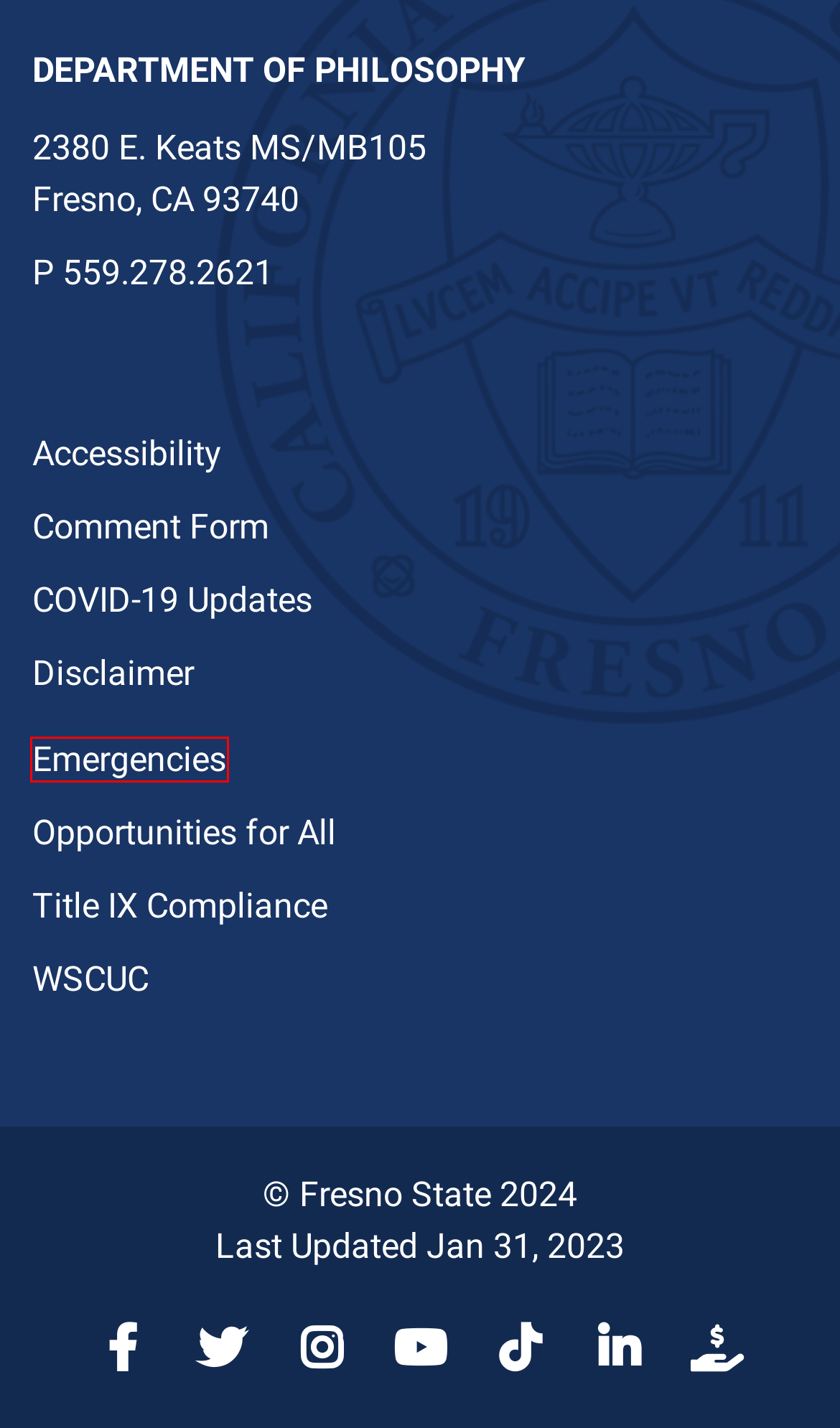You are presented with a screenshot of a webpage containing a red bounding box around a particular UI element. Select the best webpage description that matches the new webpage after clicking the element within the bounding box. Here are the candidates:
A. Campus Comment Form - Fresno State
B. Opportunities For All - Office of the President
C. Homepage - Accessibility at Fresno State
D. Copyright  - Fresno State
E. Accreditation at Fresno State - WASC Accreditation
F. Emergency Operations - Fresno State Police Department
G. Log In - Modern Campus CMS
H. Disclaimer - Fresno State

F